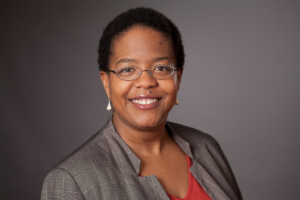What is Judge Riles known for besides legal expertise?
We need a detailed and exhaustive answer to the question. Please elaborate.

According to the caption, Judge Riles is not only known for her legal expertise but also for her advocacy in eliminating bias and promoting trauma-informed lawyering, which shows her commitment to creating a fair and just legal system.